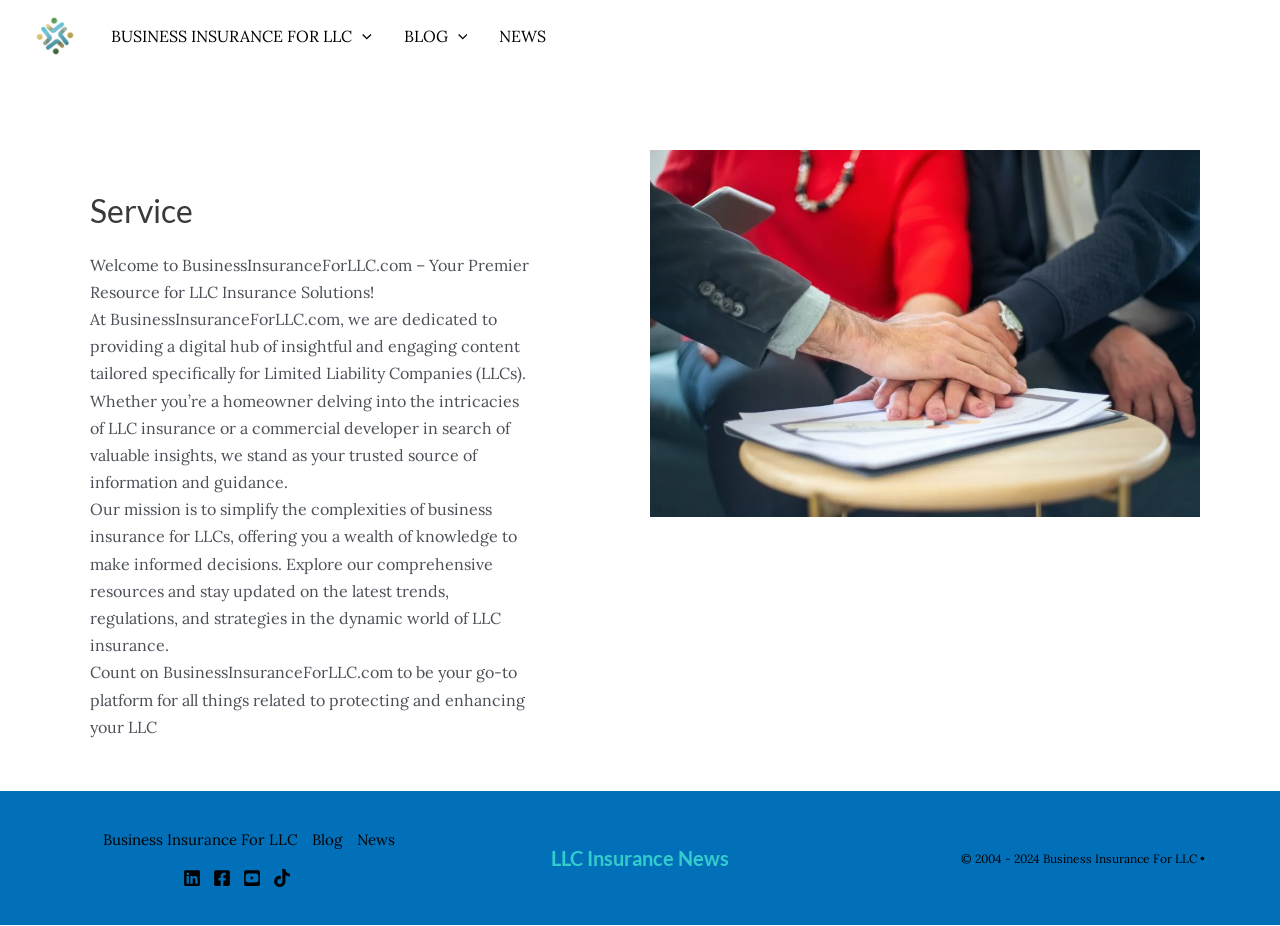What are the main menu items?
Relying on the image, give a concise answer in one word or a brief phrase.

BUSINESS INSURANCE FOR LLC, BLOG, NEWS